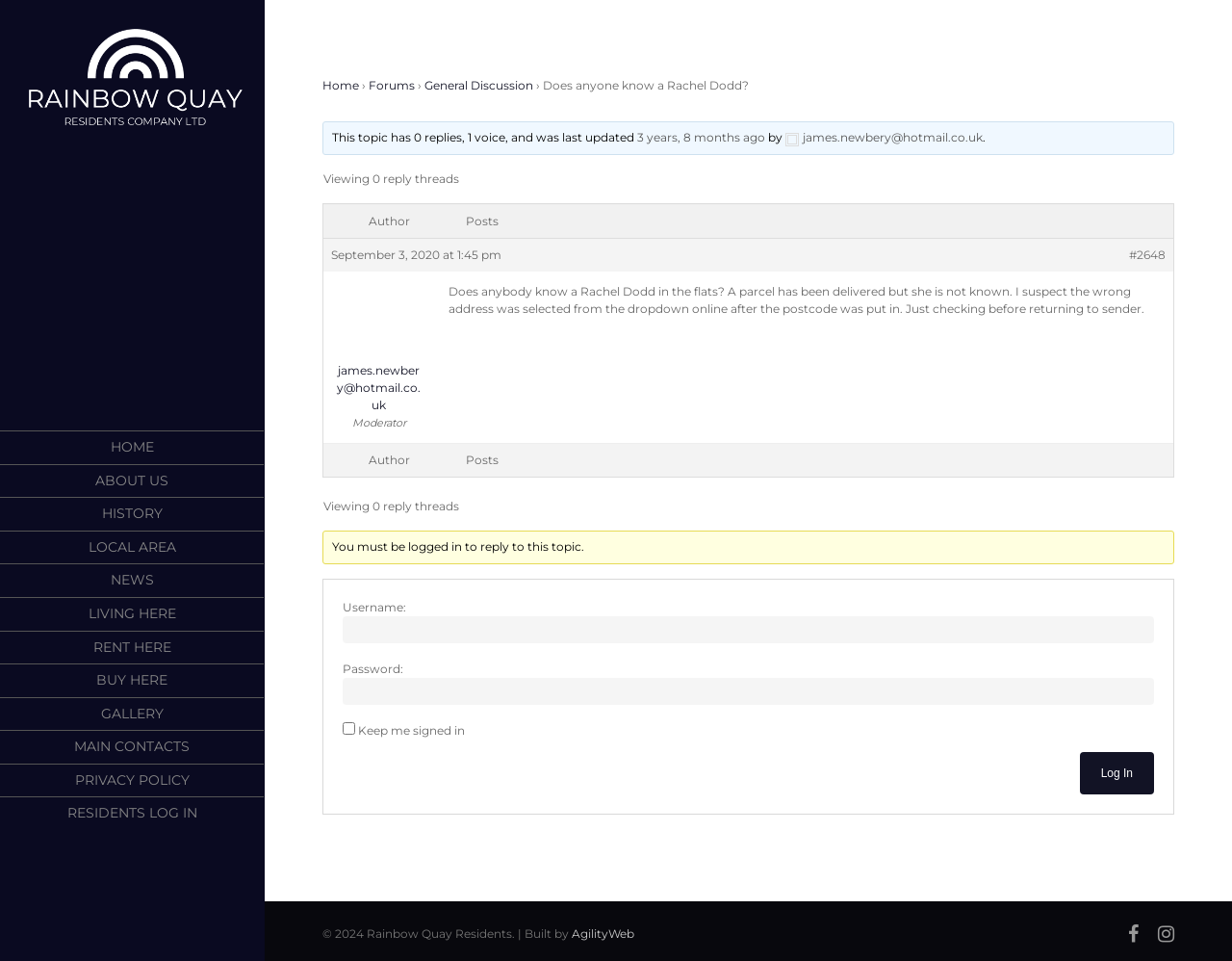Identify the bounding box coordinates of the HTML element based on this description: "3 years, 8 months ago".

[0.517, 0.135, 0.621, 0.15]